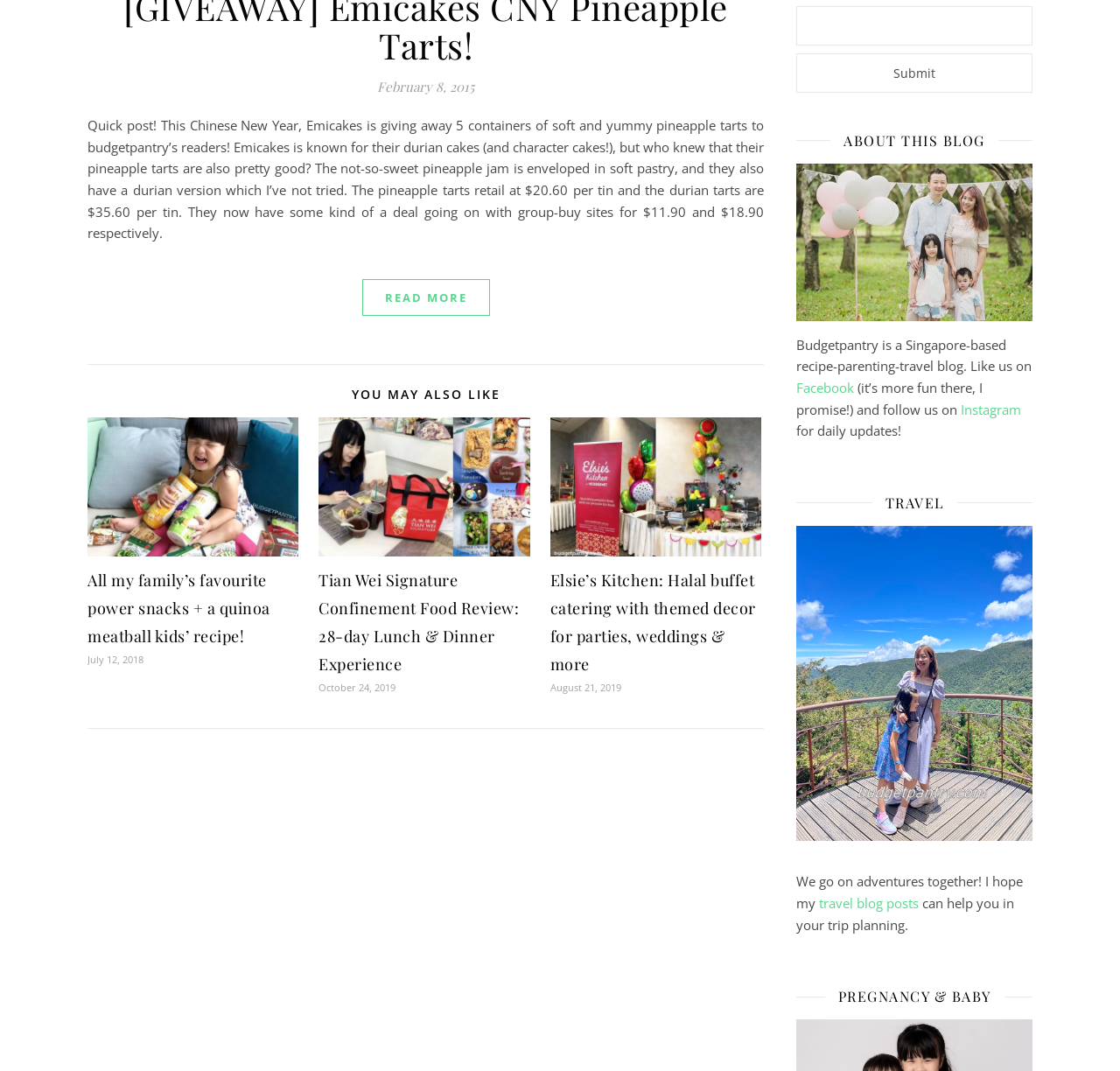Please determine the bounding box of the UI element that matches this description: parent_node: Email* name="esfpx_email". The coordinates should be given as (top-left x, top-left y, bottom-right x, bottom-right y), with all values between 0 and 1.

[0.711, 0.005, 0.922, 0.042]